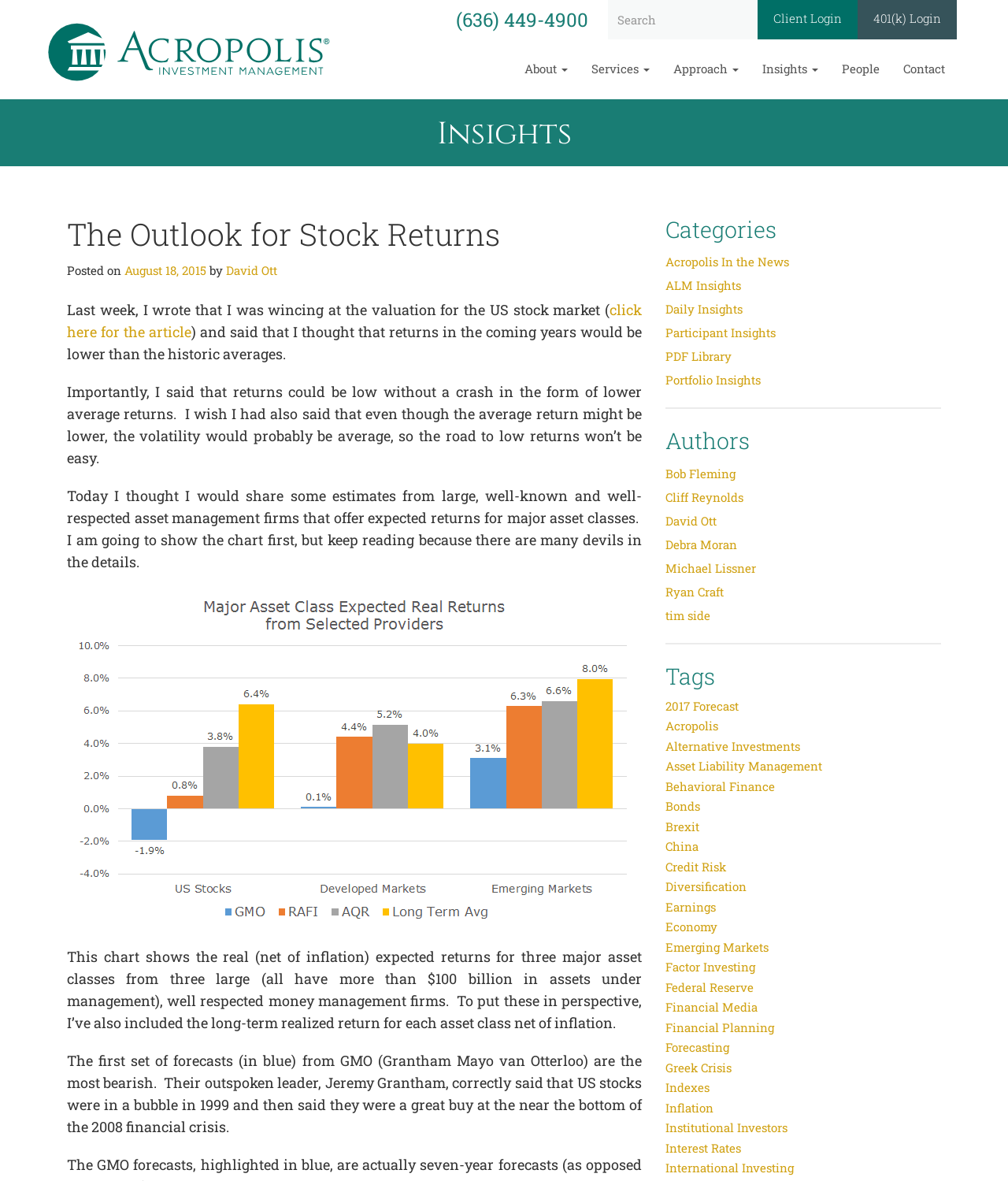Given the content of the image, can you provide a detailed answer to the question?
What is the name of the company that is mentioned in the article?

I found the company name by looking at the article content, where I saw a link element with the text 'Acropolis Logo Green' and also a mention of 'Acropolis' in the article text.